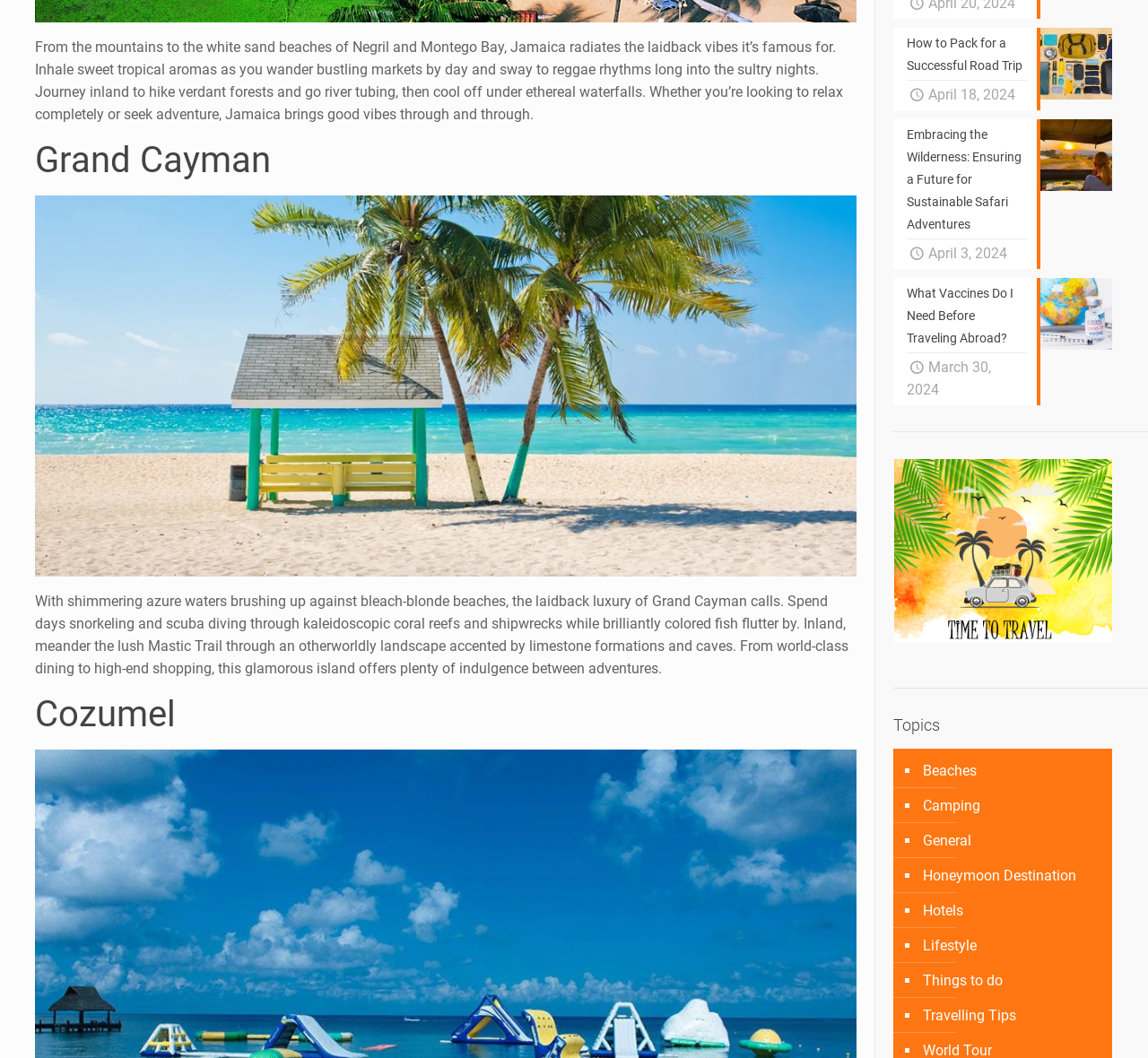Provide a one-word or one-phrase answer to the question:
What is the tone of the text describing Jamaica?

Relaxed